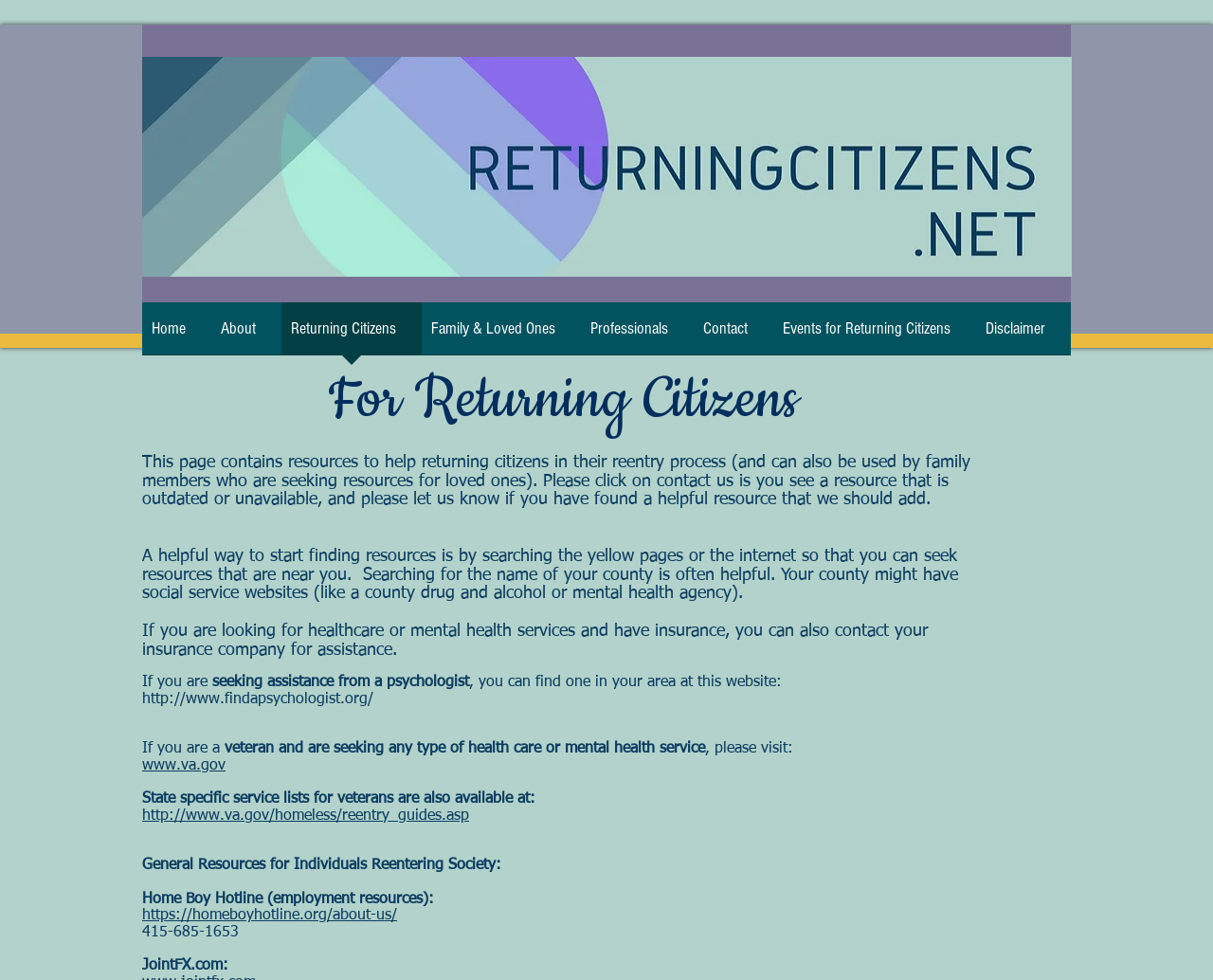How can veterans find healthcare services?
Refer to the image and answer the question using a single word or phrase.

Visit www.va.gov